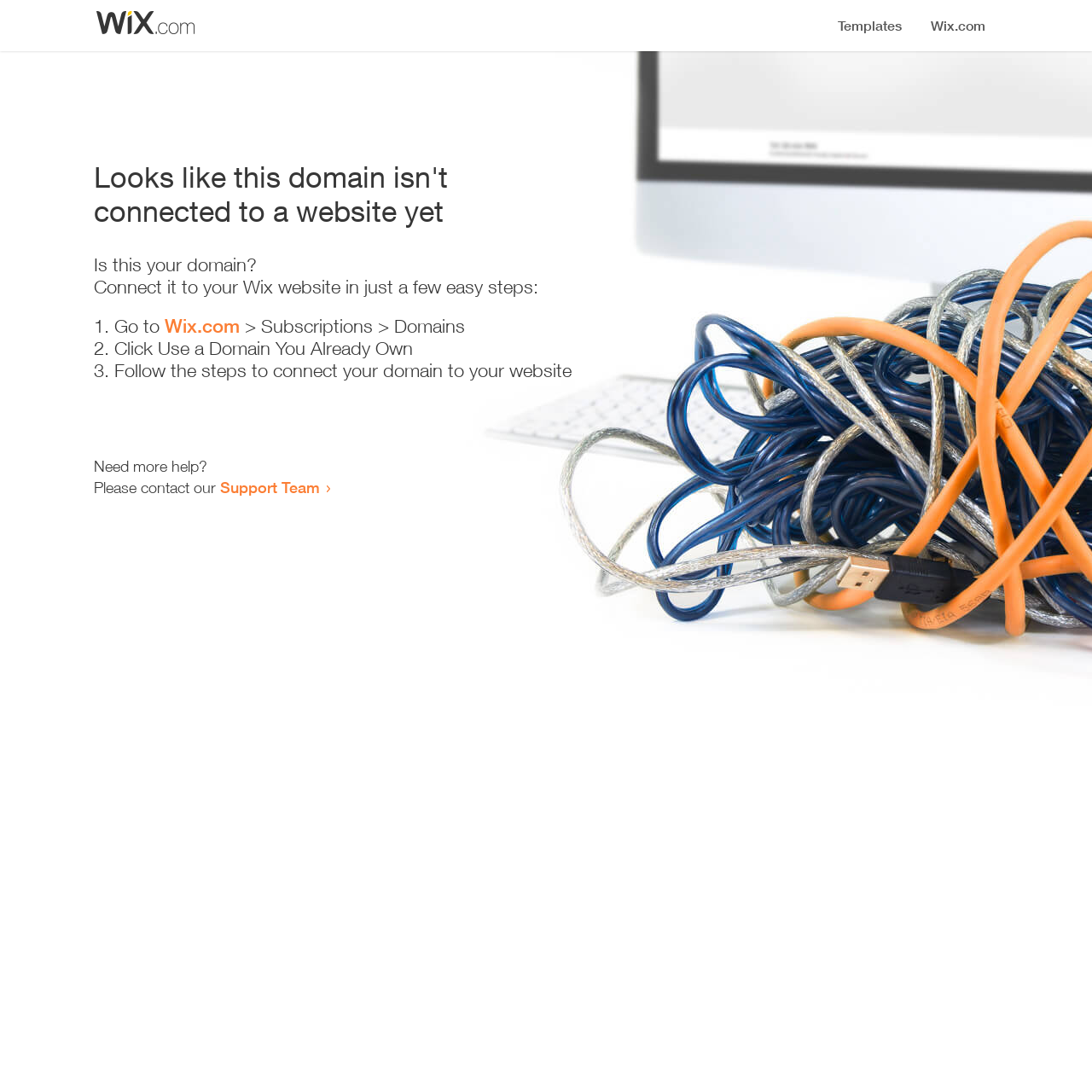Give a concise answer of one word or phrase to the question: 
What is the purpose of this webpage?

Connect domain to website